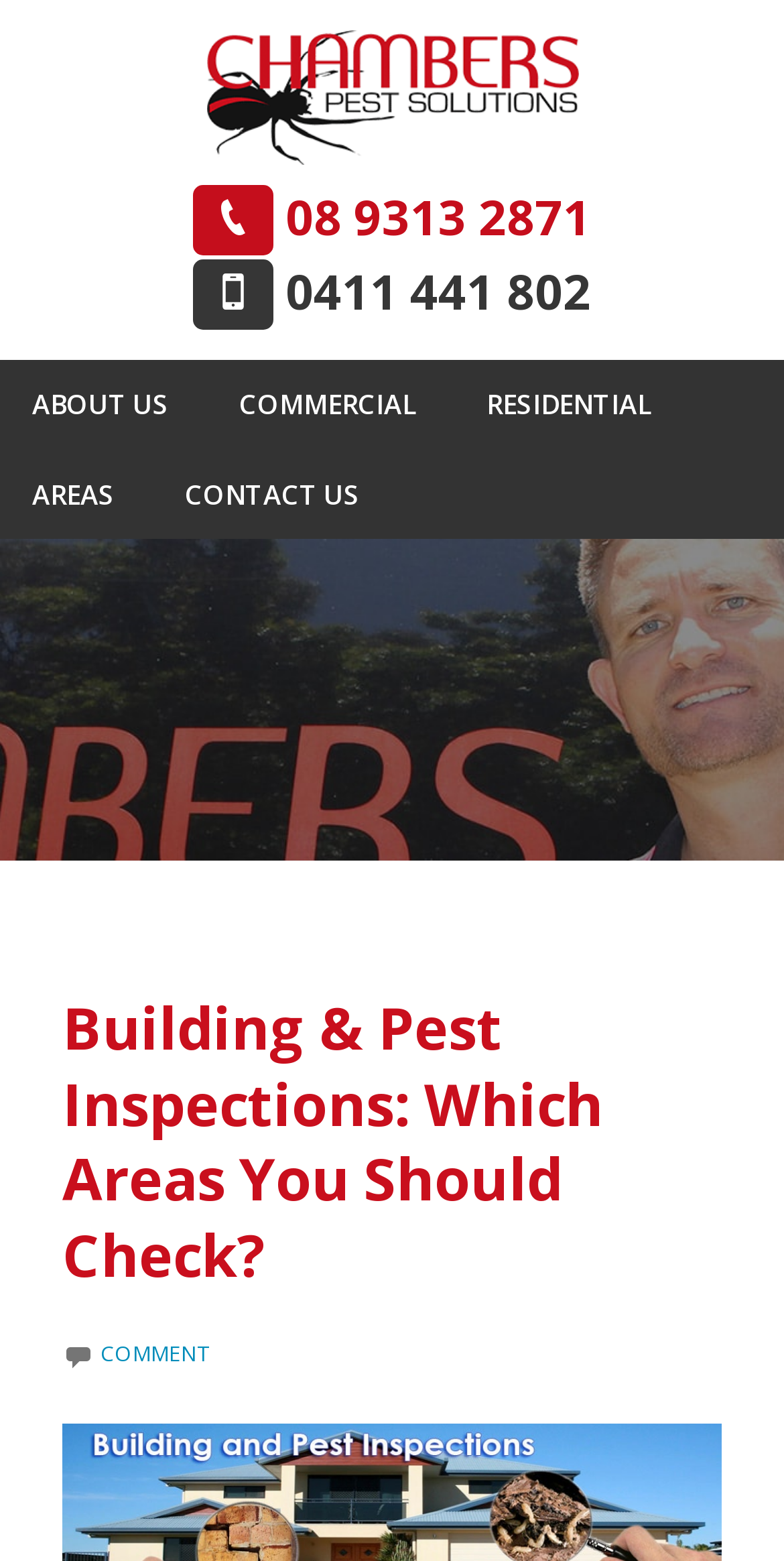Identify the bounding box coordinates of the area you need to click to perform the following instruction: "visit Chambers Pest Control website".

[0.263, 0.046, 0.737, 0.074]